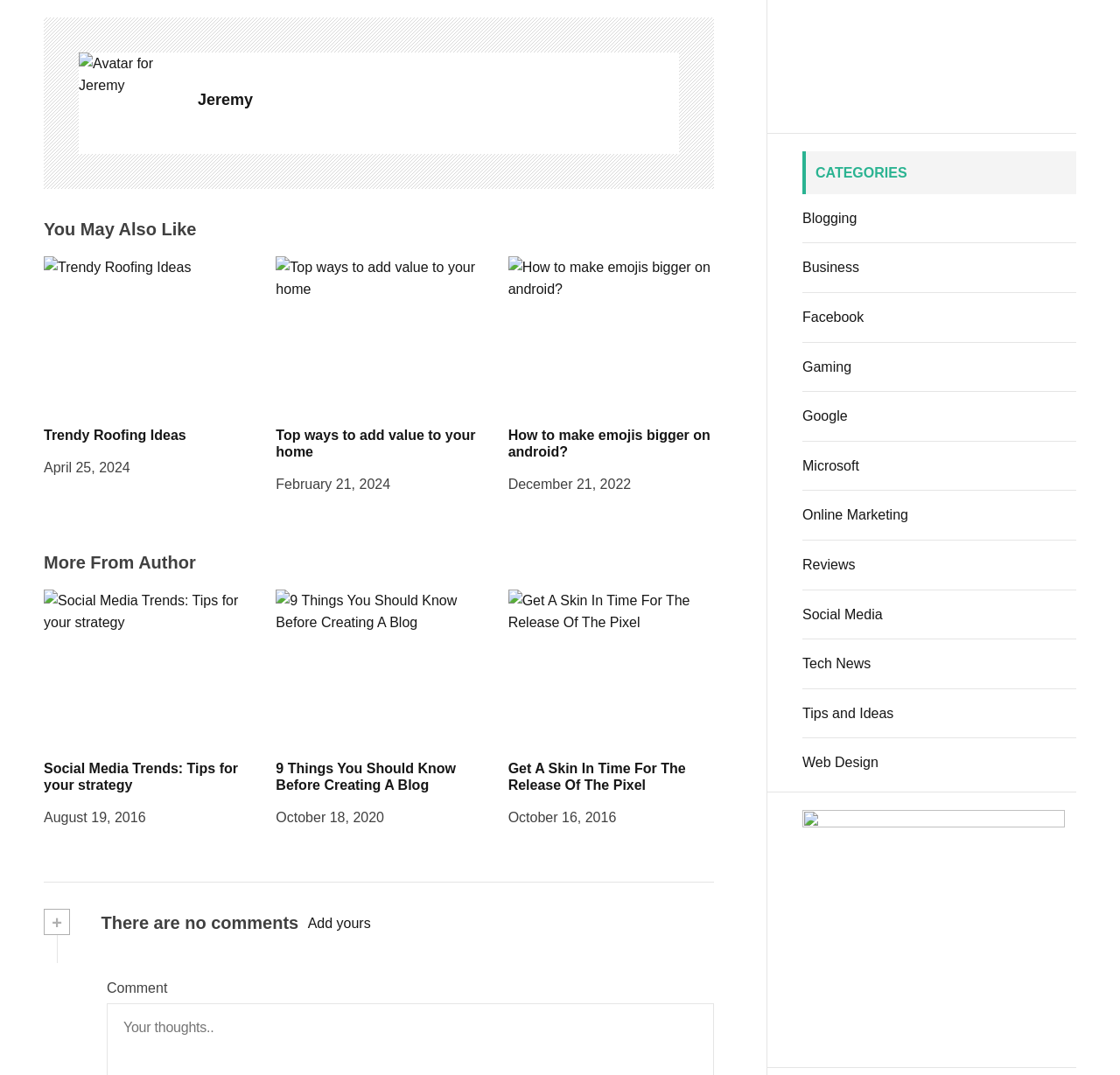Give a short answer to this question using one word or a phrase:
What is the title of the first article?

Trendy Roofing Ideas